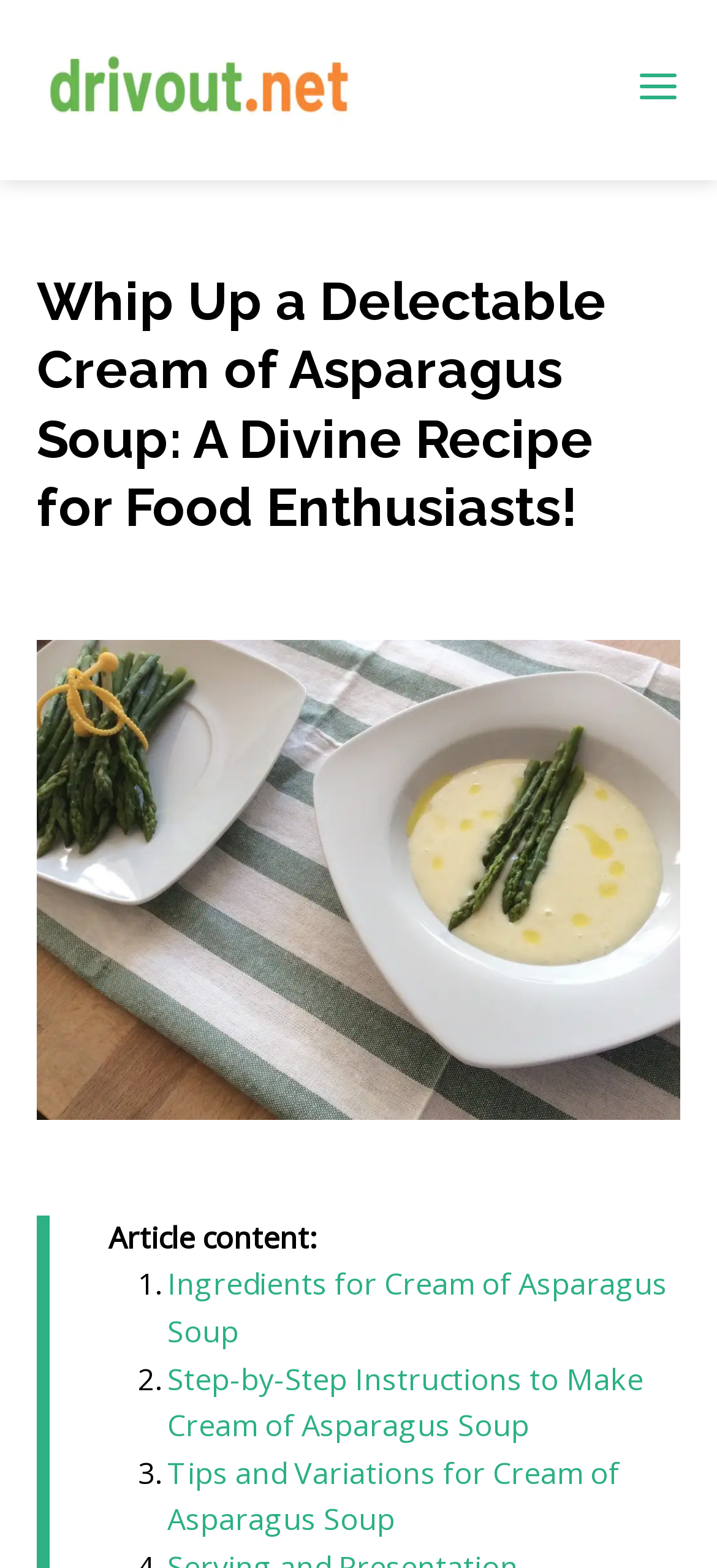How many list markers are there in the article content?
Answer the question with just one word or phrase using the image.

3